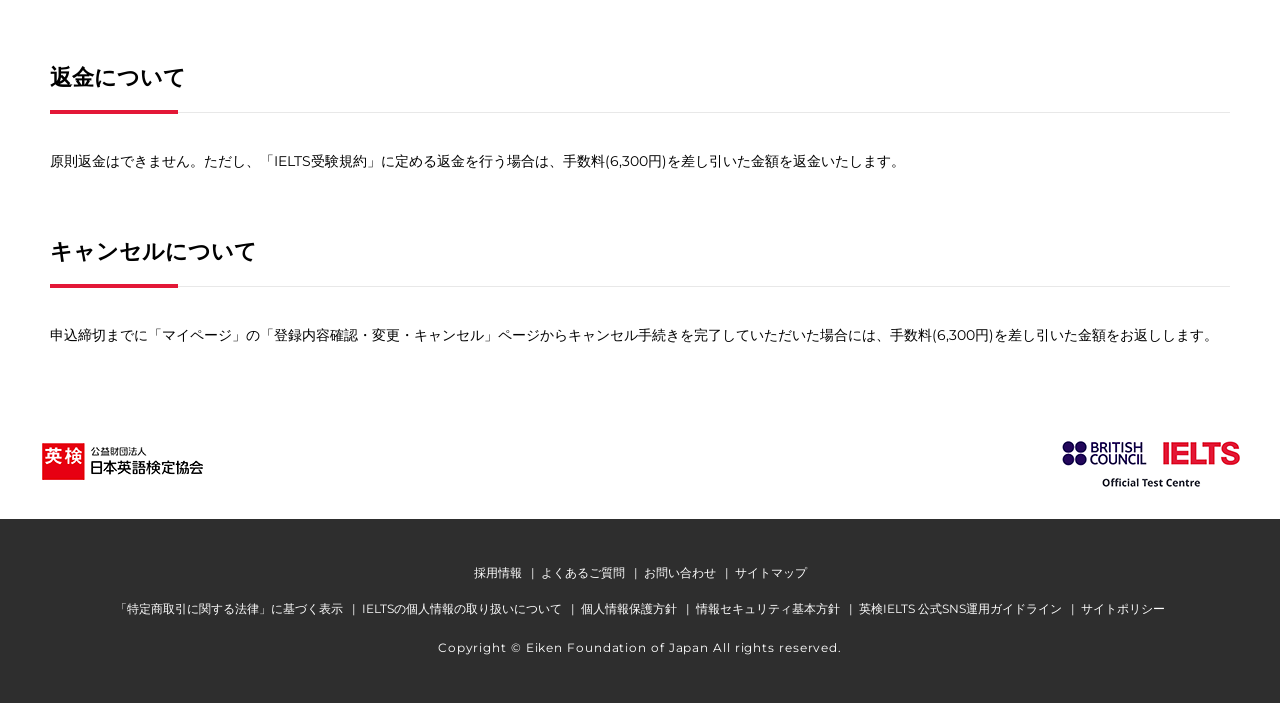Extract the bounding box of the UI element described as: "英検IELTS 公式SNS運用ガイドライン".

[0.671, 0.855, 0.83, 0.876]